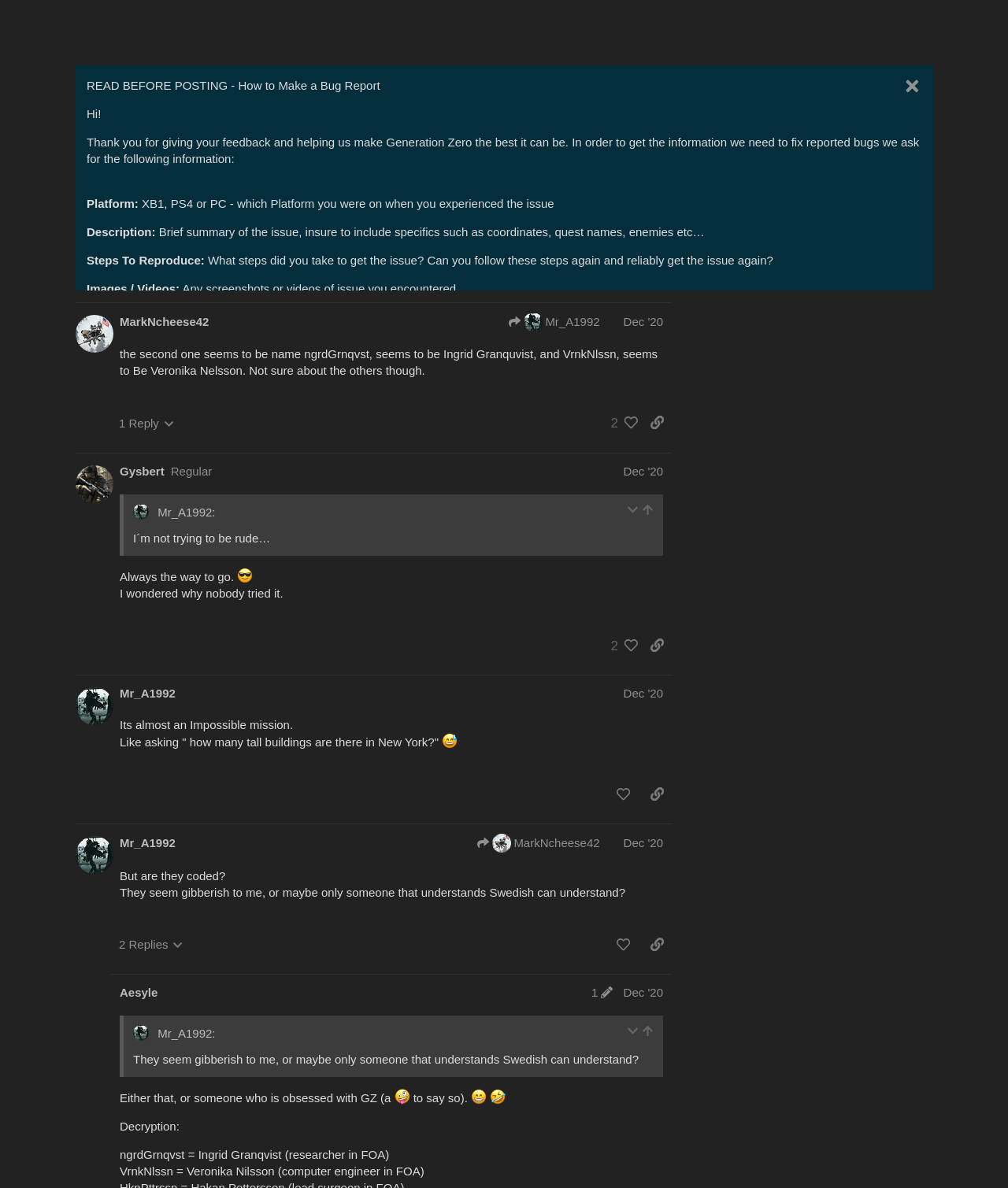What is the topic of the post?
Please provide a comprehensive and detailed answer to the question.

The topic of the post can be inferred from the text content of the post, which discusses the evolution of Norrmyra Arena and the changes to the crashed Vråken scene.